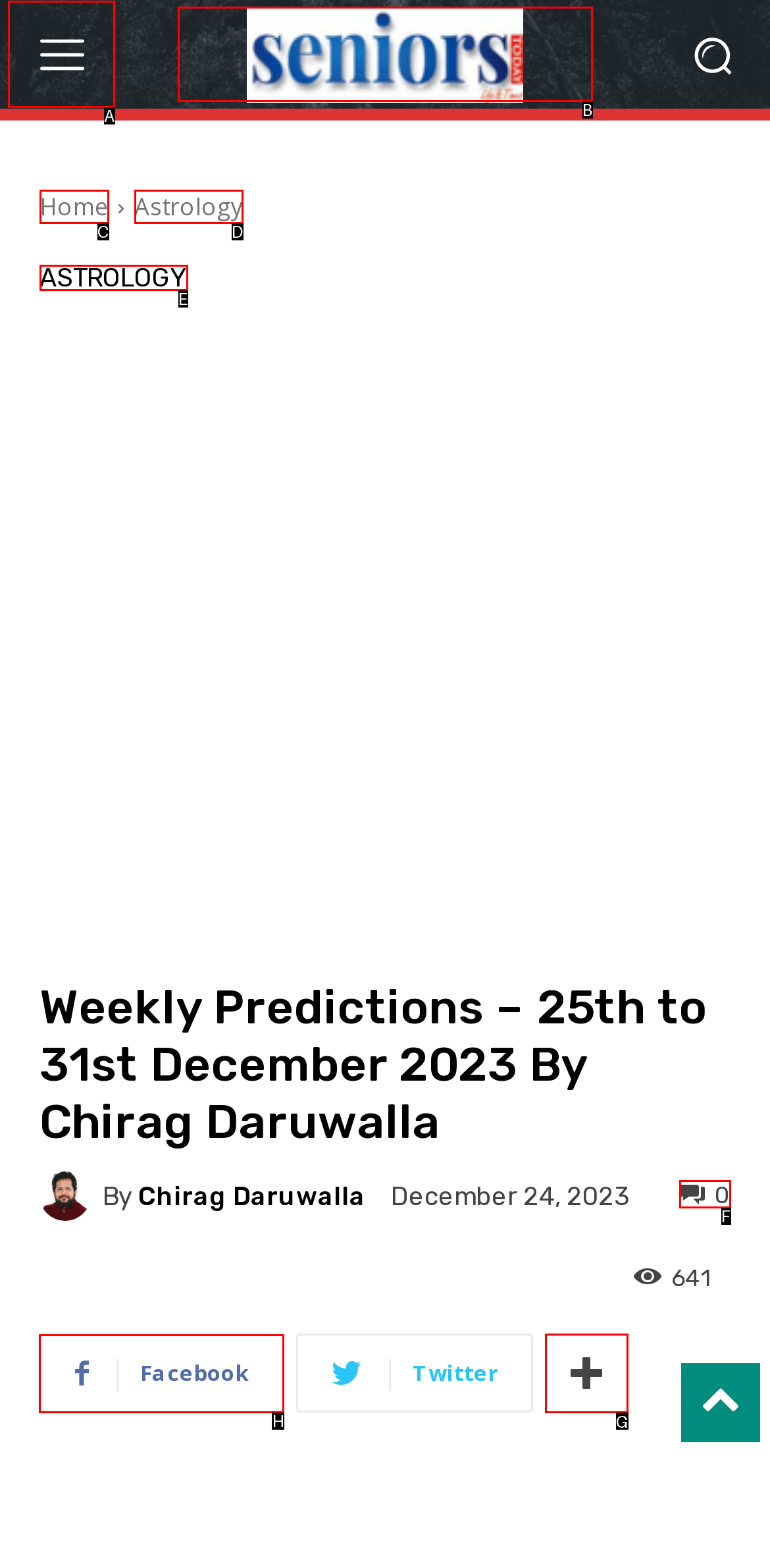Pick the right letter to click to achieve the task: Click on the Afro House Songs link
Answer with the letter of the correct option directly.

None